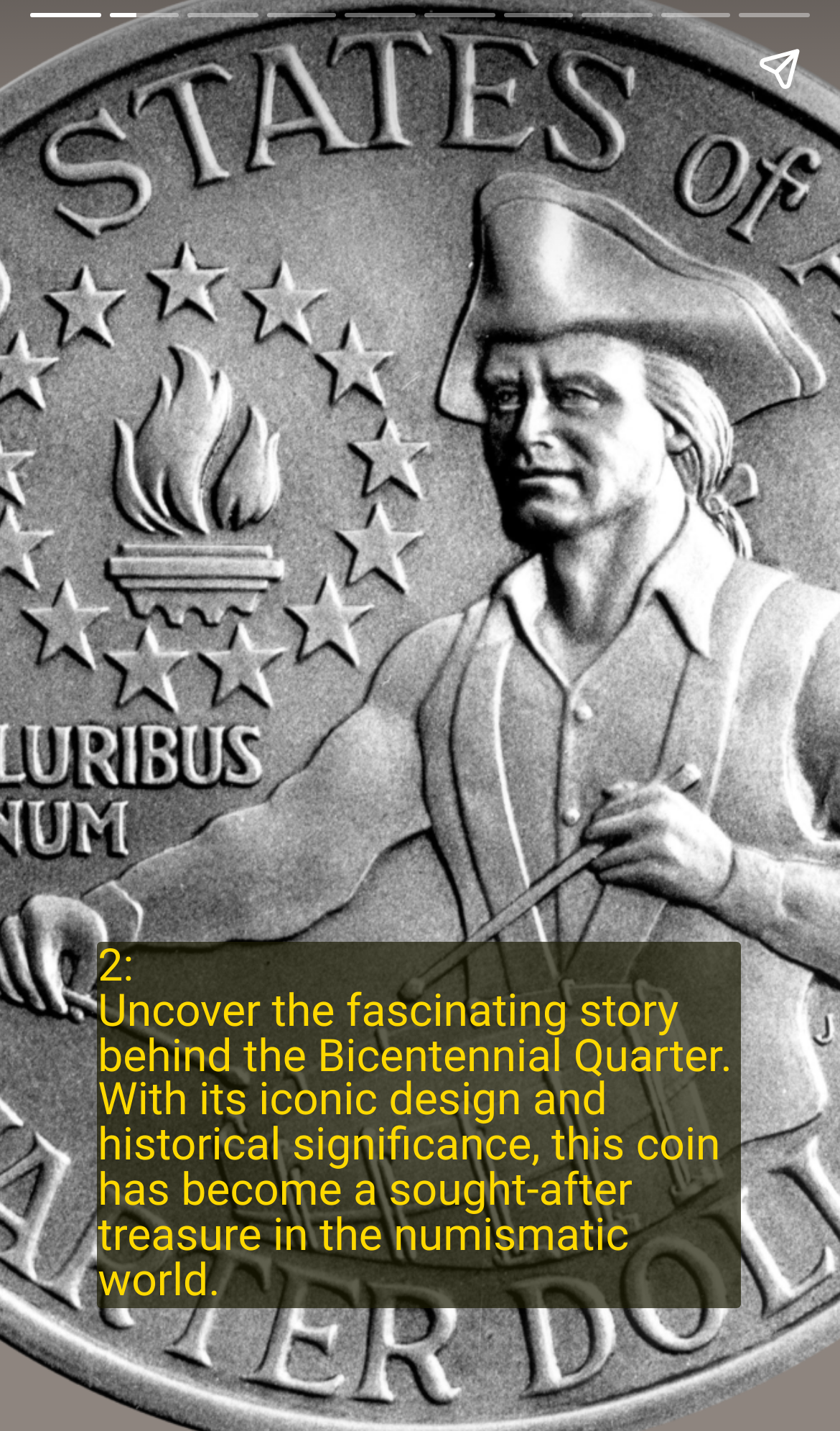Using the information shown in the image, answer the question with as much detail as possible: What is the main topic of this webpage?

Based on the heading '2: Uncover the fascinating story behind the Bicentennial Quarter. With its iconic design and historical significance, this coin has become a sought-after treasure in the numismatic world.', it is clear that the main topic of this webpage is the Bicentennial Quarter.